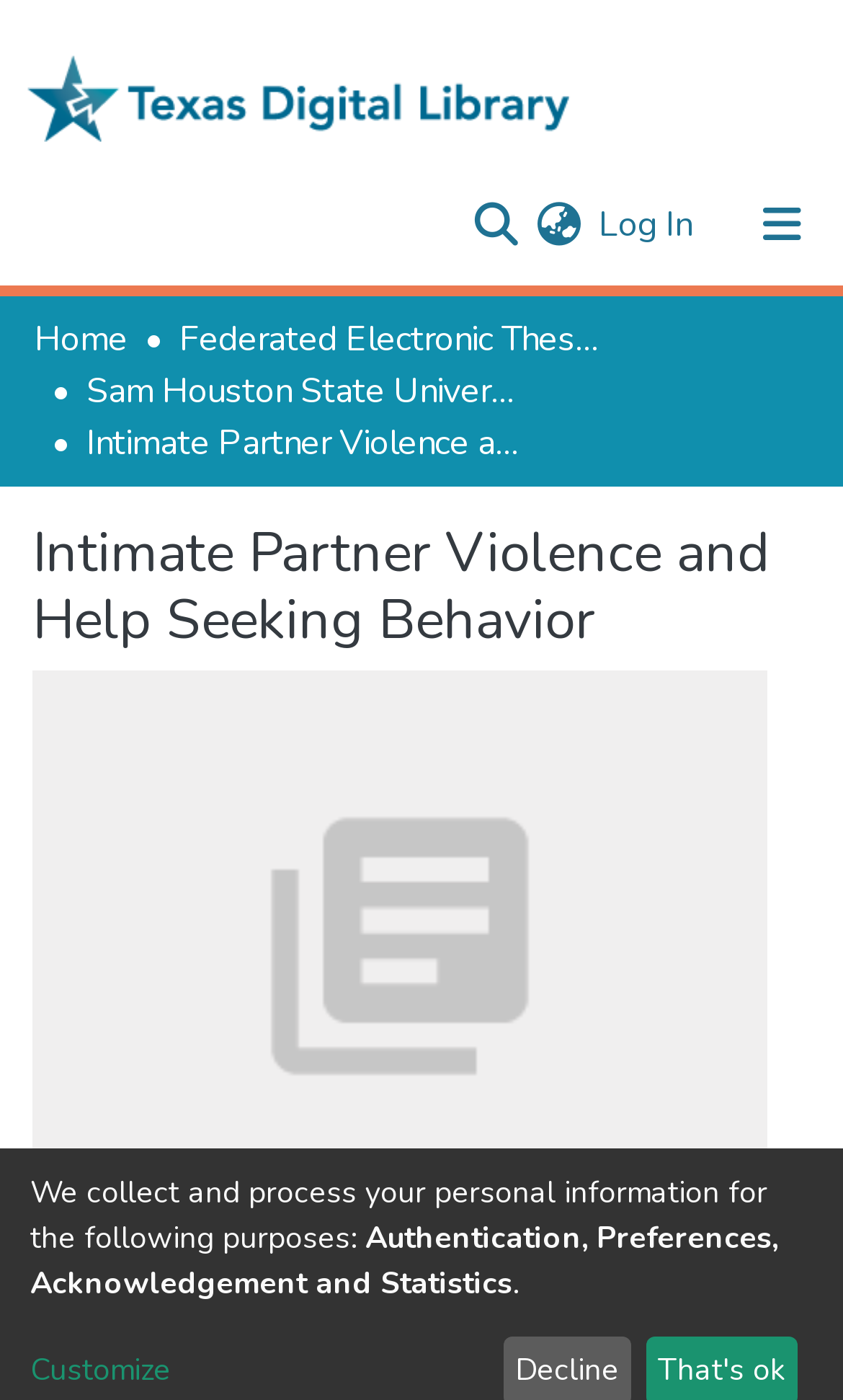Locate the bounding box coordinates of the element that should be clicked to execute the following instruction: "Click the 'Login' link".

None